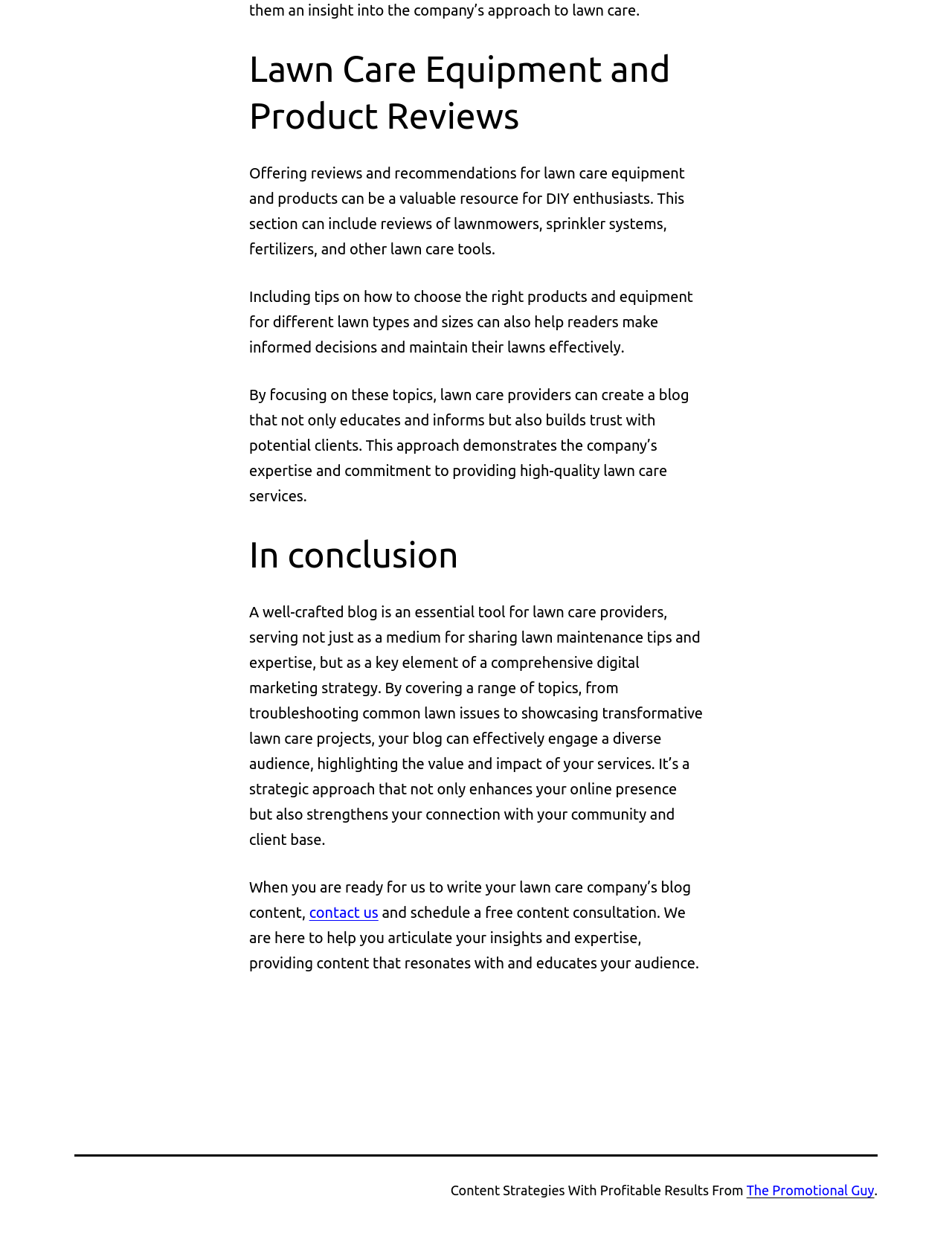Please provide the bounding box coordinates in the format (top-left x, top-left y, bottom-right x, bottom-right y). Remember, all values are floating point numbers between 0 and 1. What is the bounding box coordinate of the region described as: Pricing

None